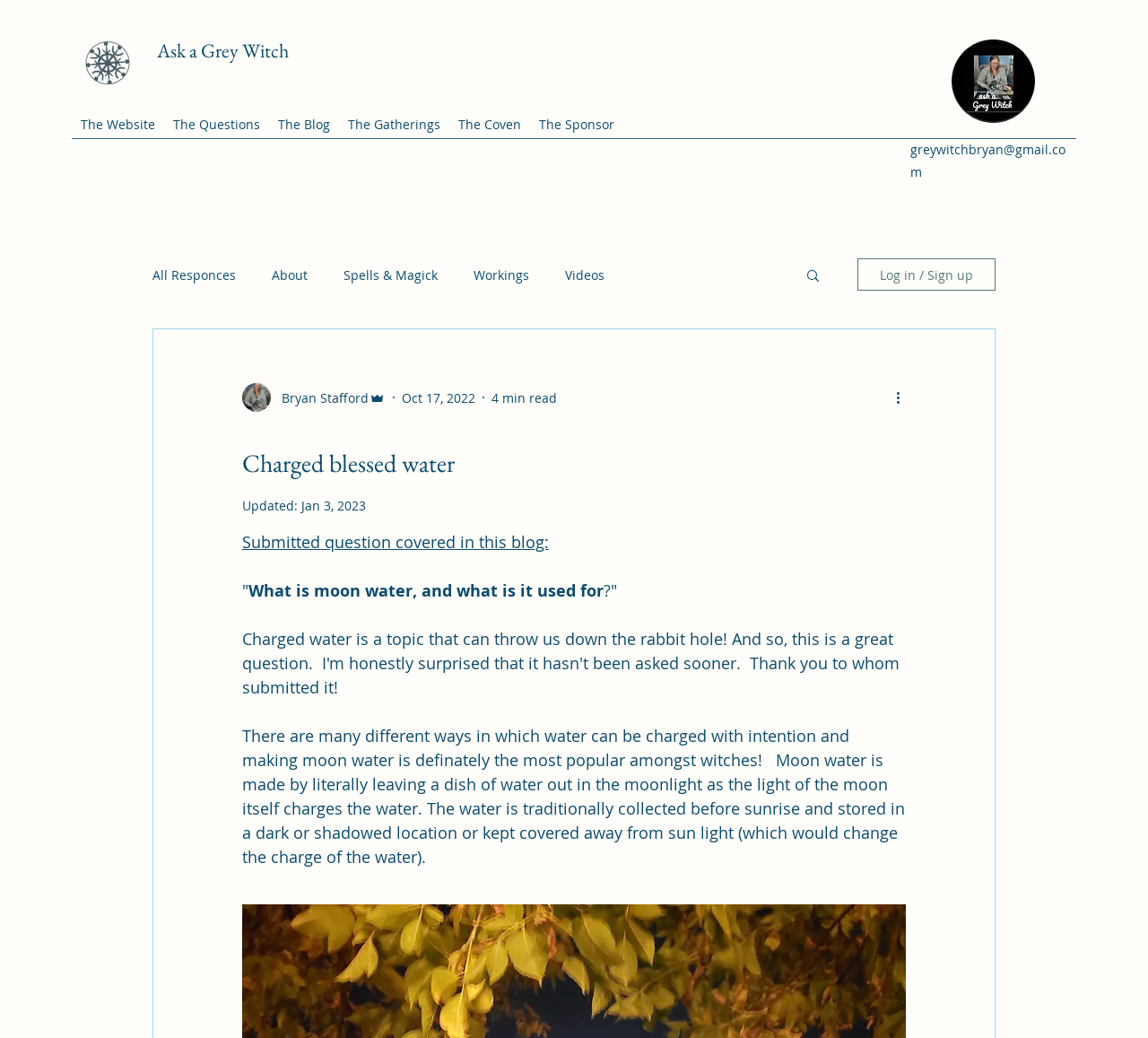Identify the bounding box coordinates necessary to click and complete the given instruction: "Search for something".

[0.701, 0.258, 0.716, 0.276]